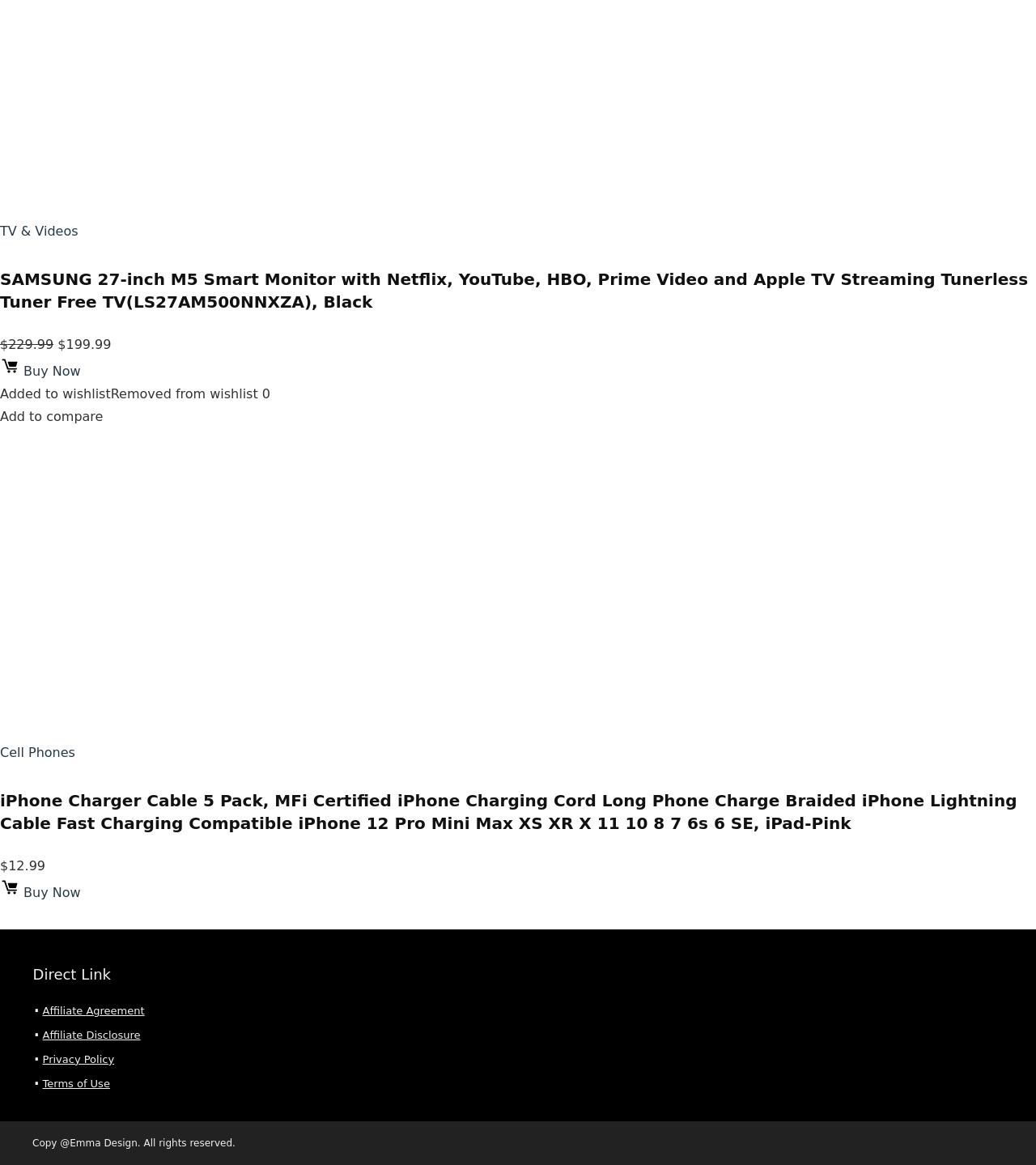What is the color of the iPhone Charger Cable?
Give a thorough and detailed response to the question.

The color of the iPhone Charger Cable can be found in the product title, which is 'iPhone Charger Cable 5 Pack, MFi Certified iPhone Charging Cord Long Phone Charge Braided iPhone Lightning Cable Fast Charging Compatible iPhone 12 Pro Mini Max XS XR X 11 10 8 7 6s 6 SE, iPad-Pink'. The color is mentioned at the end of the title as 'Pink'.